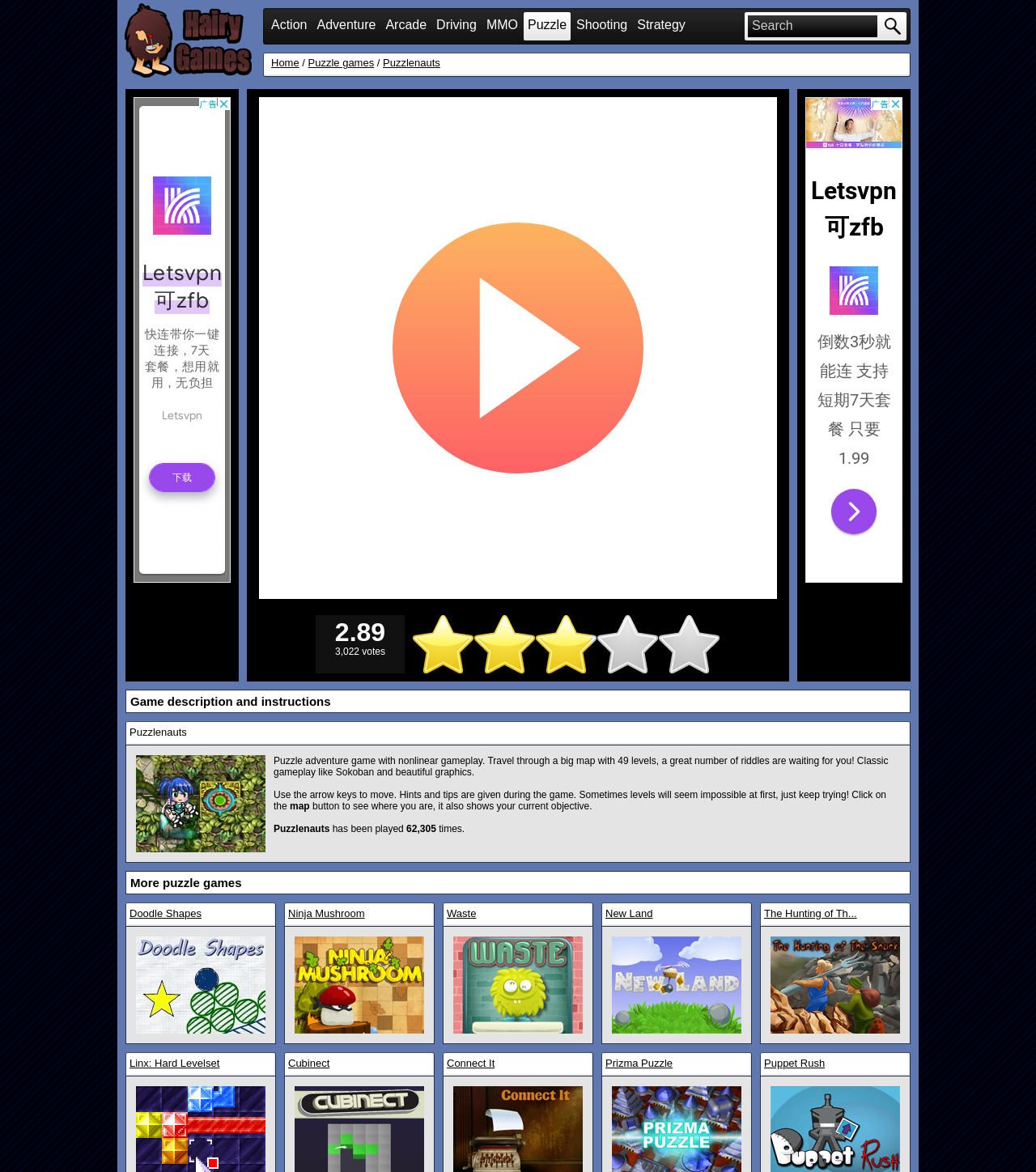Identify the bounding box coordinates of the area you need to click to perform the following instruction: "Go to the home page".

[0.262, 0.048, 0.289, 0.059]